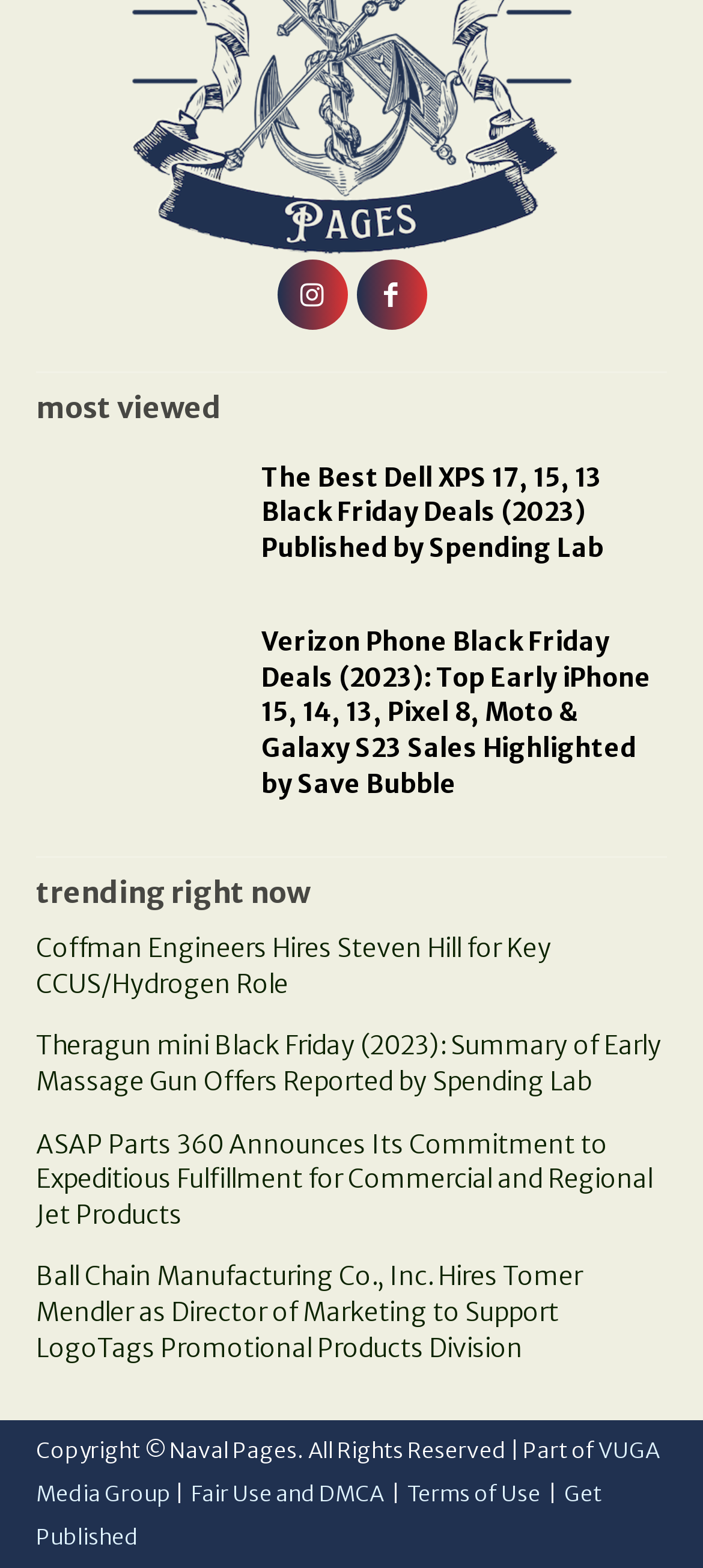Please locate the bounding box coordinates of the element that should be clicked to achieve the given instruction: "Read about Verizon Phone Black Friday deals".

[0.051, 0.399, 0.321, 0.496]